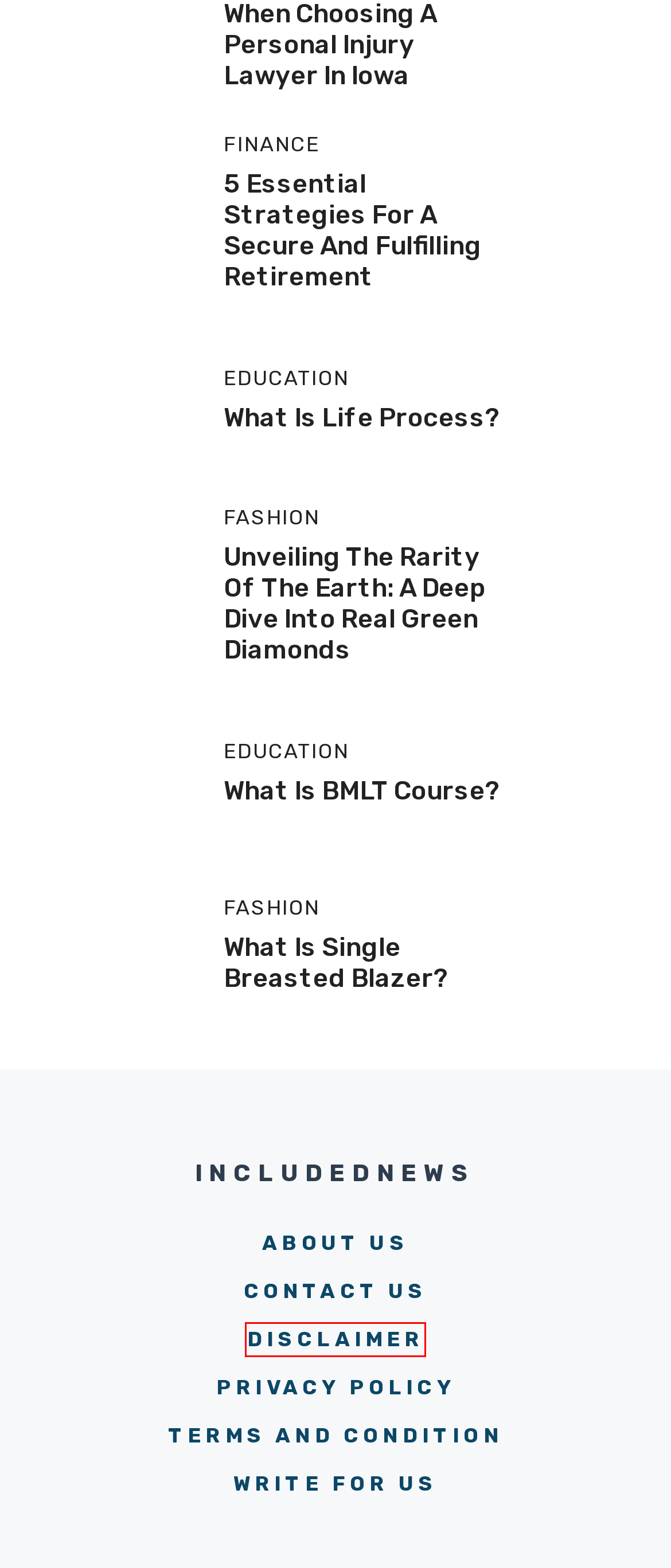You are looking at a webpage screenshot with a red bounding box around an element. Pick the description that best matches the new webpage after interacting with the element in the red bounding box. The possible descriptions are:
A. What Is Single Breasted Blazer? - IncludedNews
B. About Us - IncludedNews
C. What Is BMLT Course? - IncludedNews
D. What Is Life Process? - IncludedNews
E. Disclaimer - IncludedNews
F. Unveiling the Rarity of the Earth: A Deep Dive into Real Green Diamonds - IncludedNews
G. 5 Essential Strategies for a Secure and Fulfilling Retirement - IncludedNews
H. Terms and Conditions - IncludedNews

E